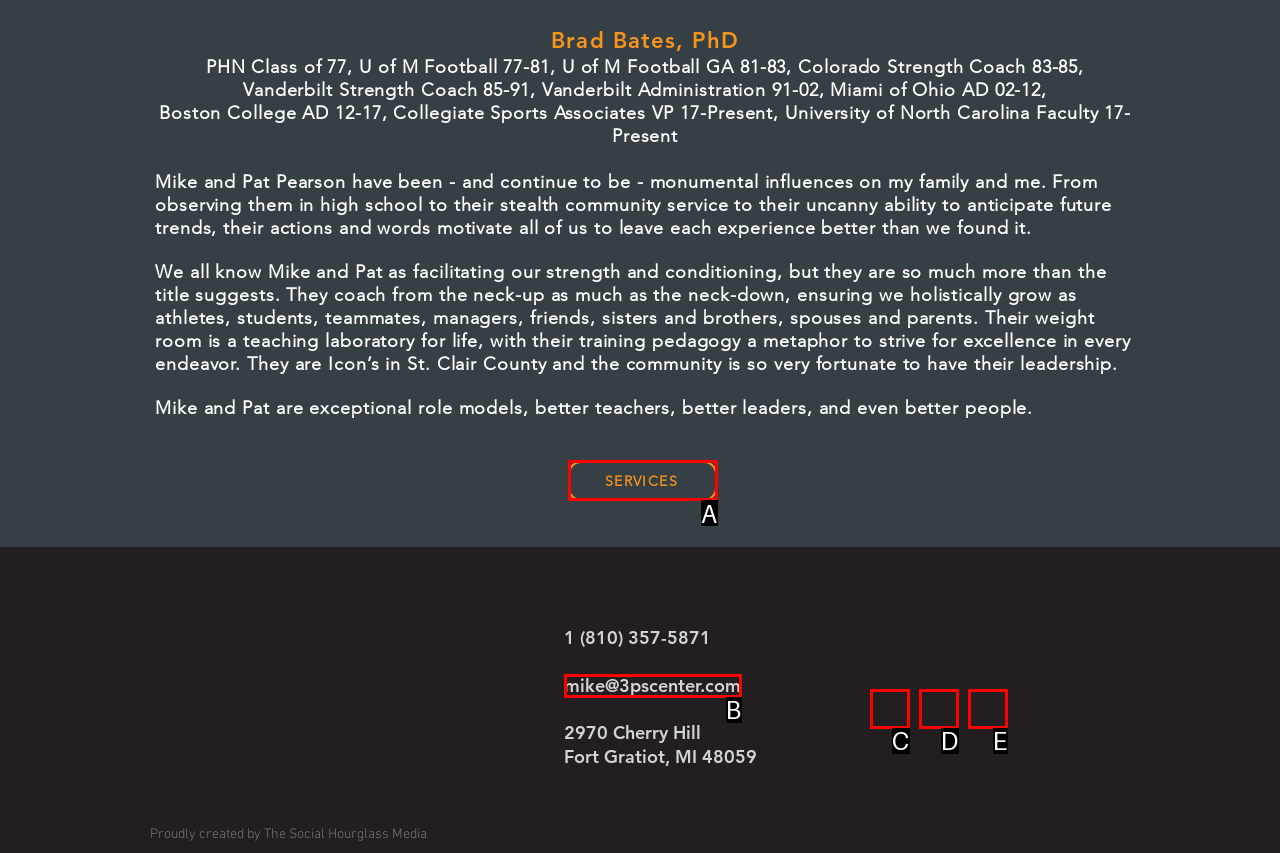Find the HTML element that matches the description: aria-label="Instagram". Answer using the letter of the best match from the available choices.

D